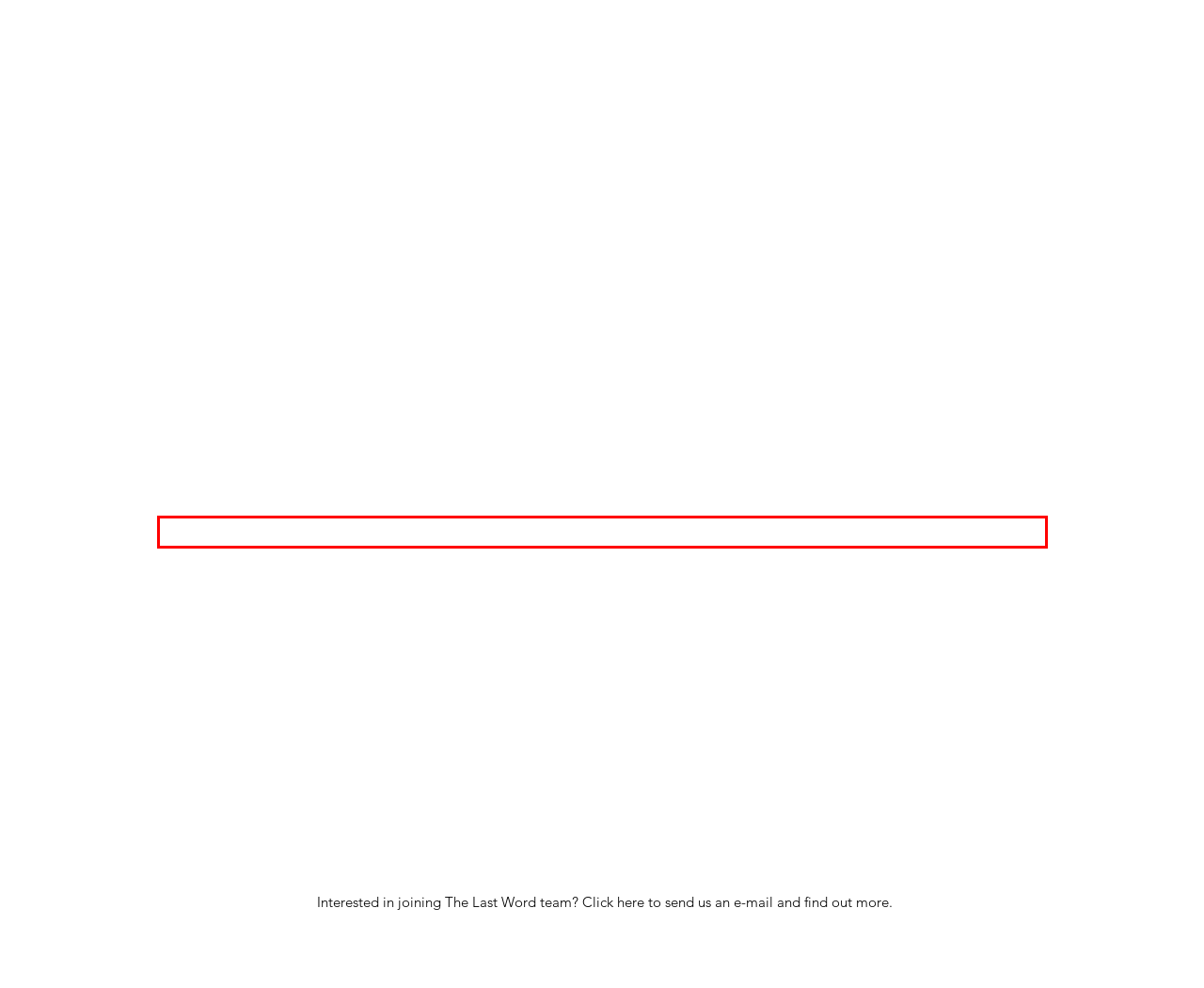Please identify and extract the text content from the UI element encased in a red bounding box on the provided webpage screenshot.

Hi! I’m Vittoria and I love playing badminton, tennis, and reading. I mainly write opinion pieces on books, films and current affairs.